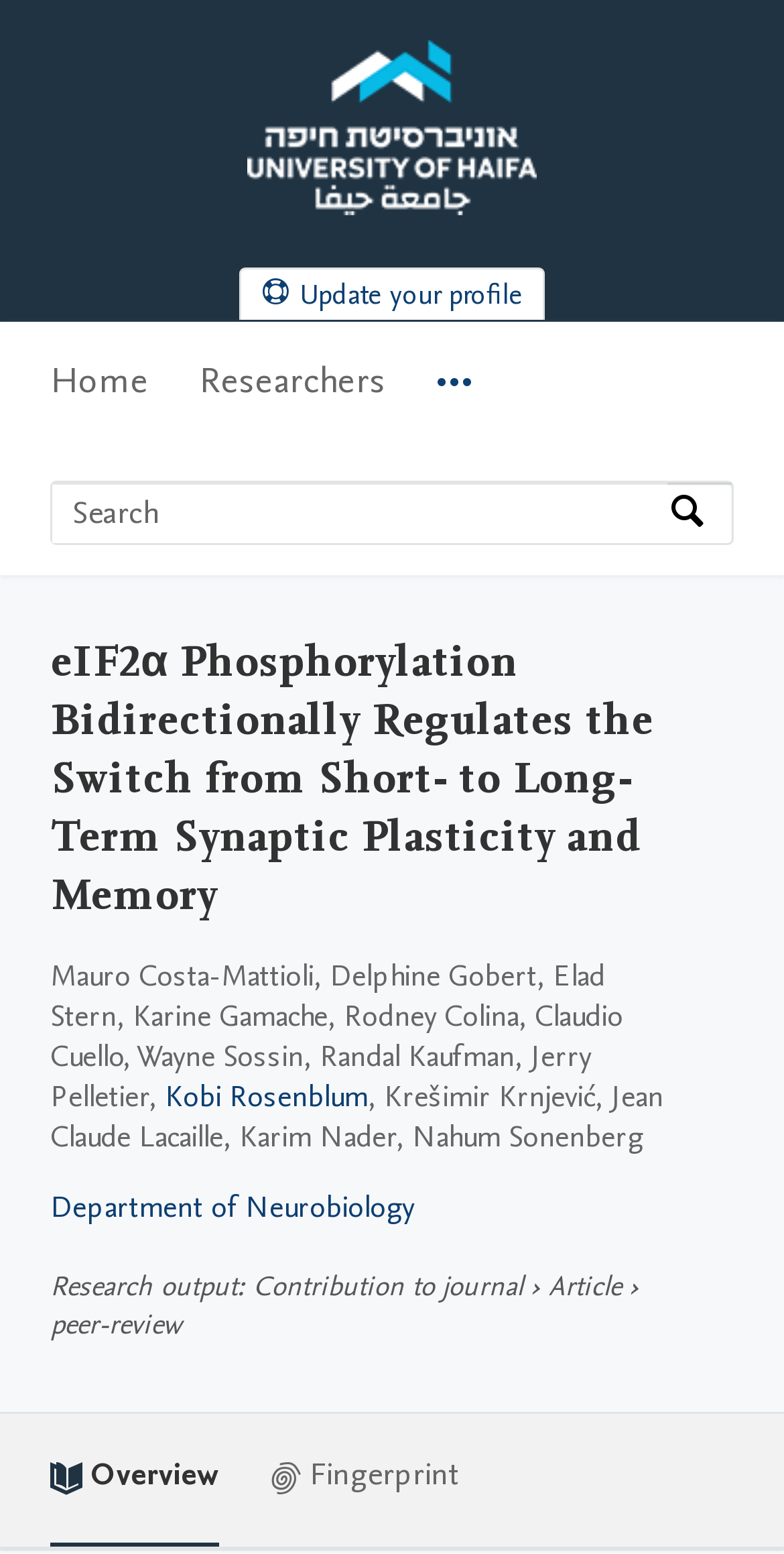Offer an in-depth caption of the entire webpage.

The webpage is about a research article titled "eIF2α Phosphorylation Bidirectionally Regulates the Switch from Short- to Long-Term Synaptic Plasticity and Memory" from the University of Haifa. 

At the top left corner, there are three "Skip to" links: "Skip to main navigation", "Skip to search", and "Skip to main content". Next to these links, there is a University of Haifa logo. 

On the top right corner, there is a link to "Update your profile". Below this link, there is a main navigation menu with three menu items: "Home", "Researchers", and "More navigation options". 

On the left side of the page, there is a search box with a label "Search by expertise, name or affiliation" and a "Search" button. 

The main content of the page starts with a heading that repeats the title of the research article. Below the heading, there is a list of authors, including Mauro Costa-Mattioli, Delphine Gobert, and others. Some of the authors' names are links. 

The page also mentions the Department of Neurobiology and provides information about the research output, including the type of contribution, which is a peer-reviewed article. There are also two menu items, "Overview" and "Fingerprint", at the bottom of the page.